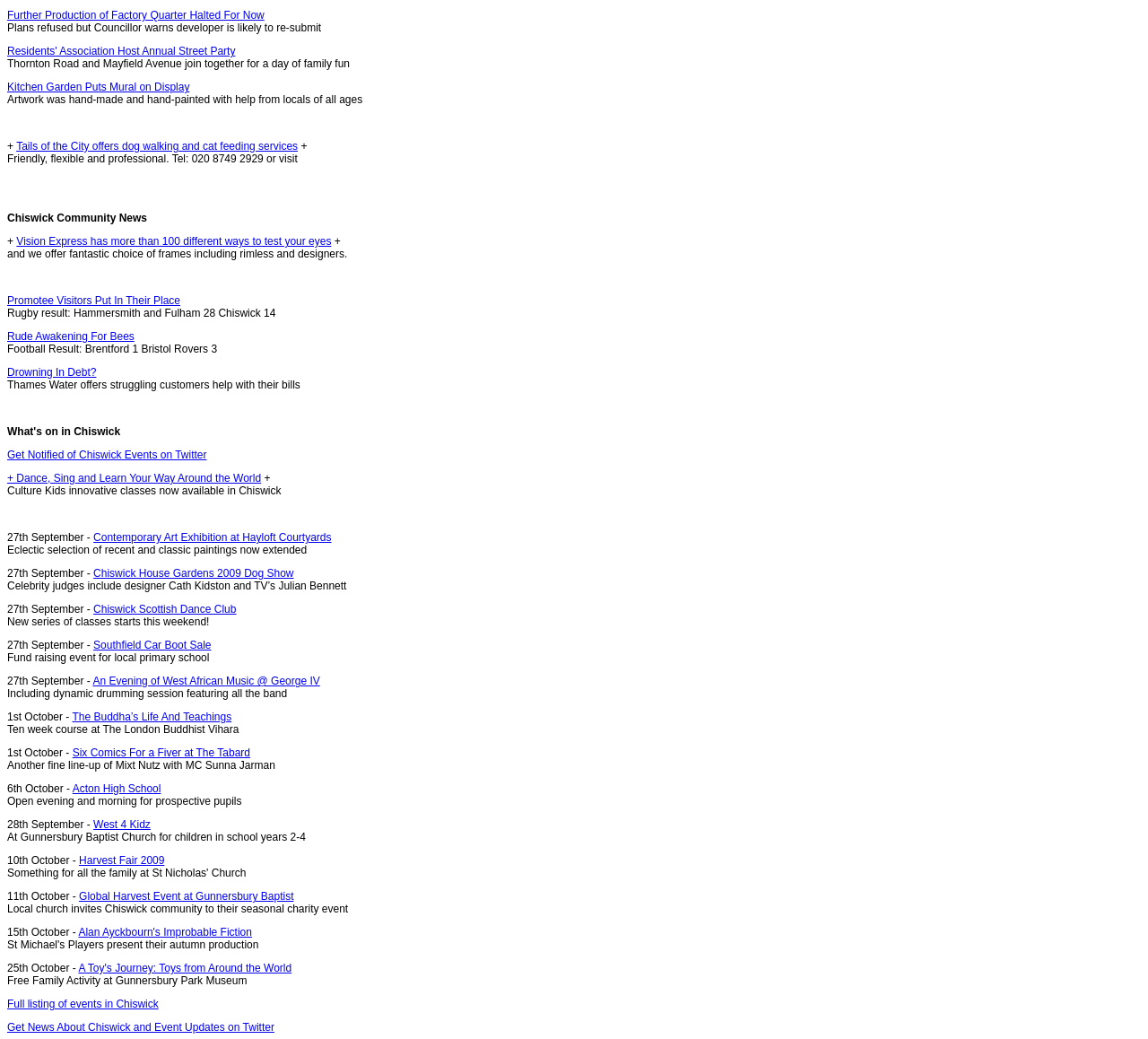What is the topic of the article 'Further Production of Factory Quarter Halted For Now'?
Look at the image and construct a detailed response to the question.

I inferred this answer by looking at the link element with the content 'Further Production of Factory Quarter Halted For Now', which suggests that it is an article about a factory production issue.